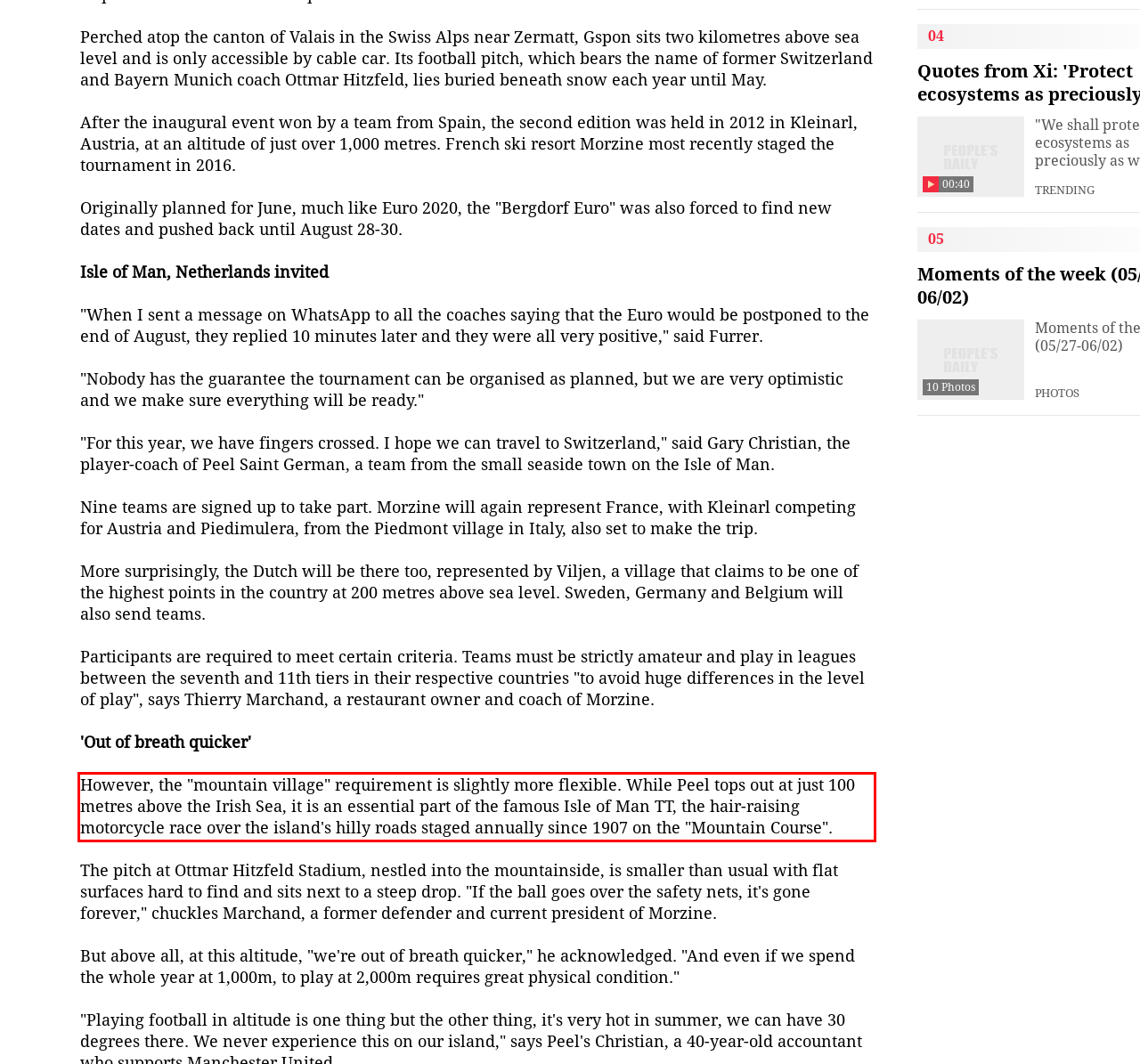Given a webpage screenshot, locate the red bounding box and extract the text content found inside it.

However, the "mountain village" requirement is slightly more flexible. While Peel tops out at just 100 metres above the Irish Sea, it is an essential part of the famous Isle of Man TT, the hair-raising motorcycle race over the island's hilly roads staged annually since 1907 on the "Mountain Course".